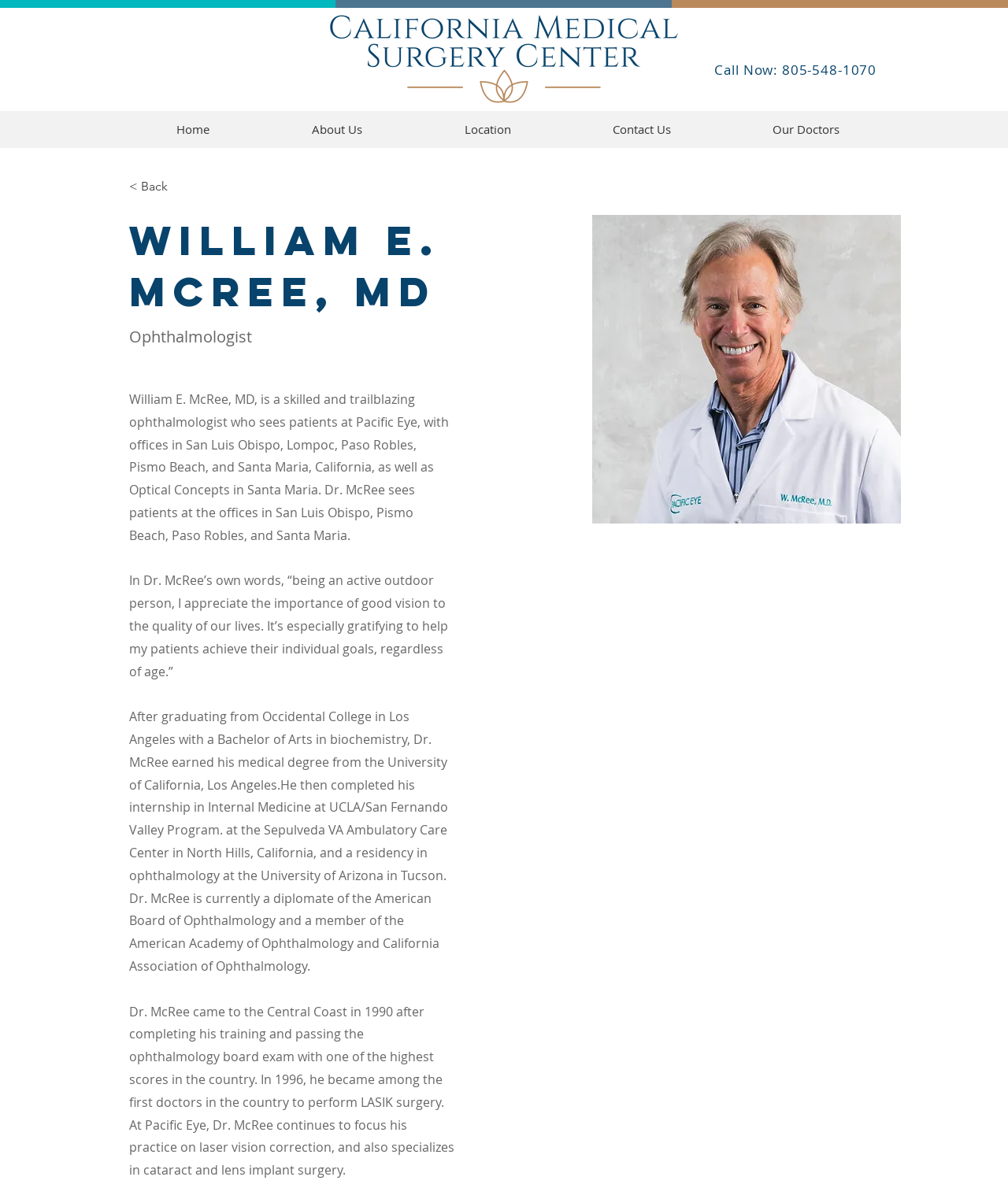Provide a brief response to the question below using a single word or phrase: 
What type of surgery does the doctor specialize in?

LASIK and cataract surgery